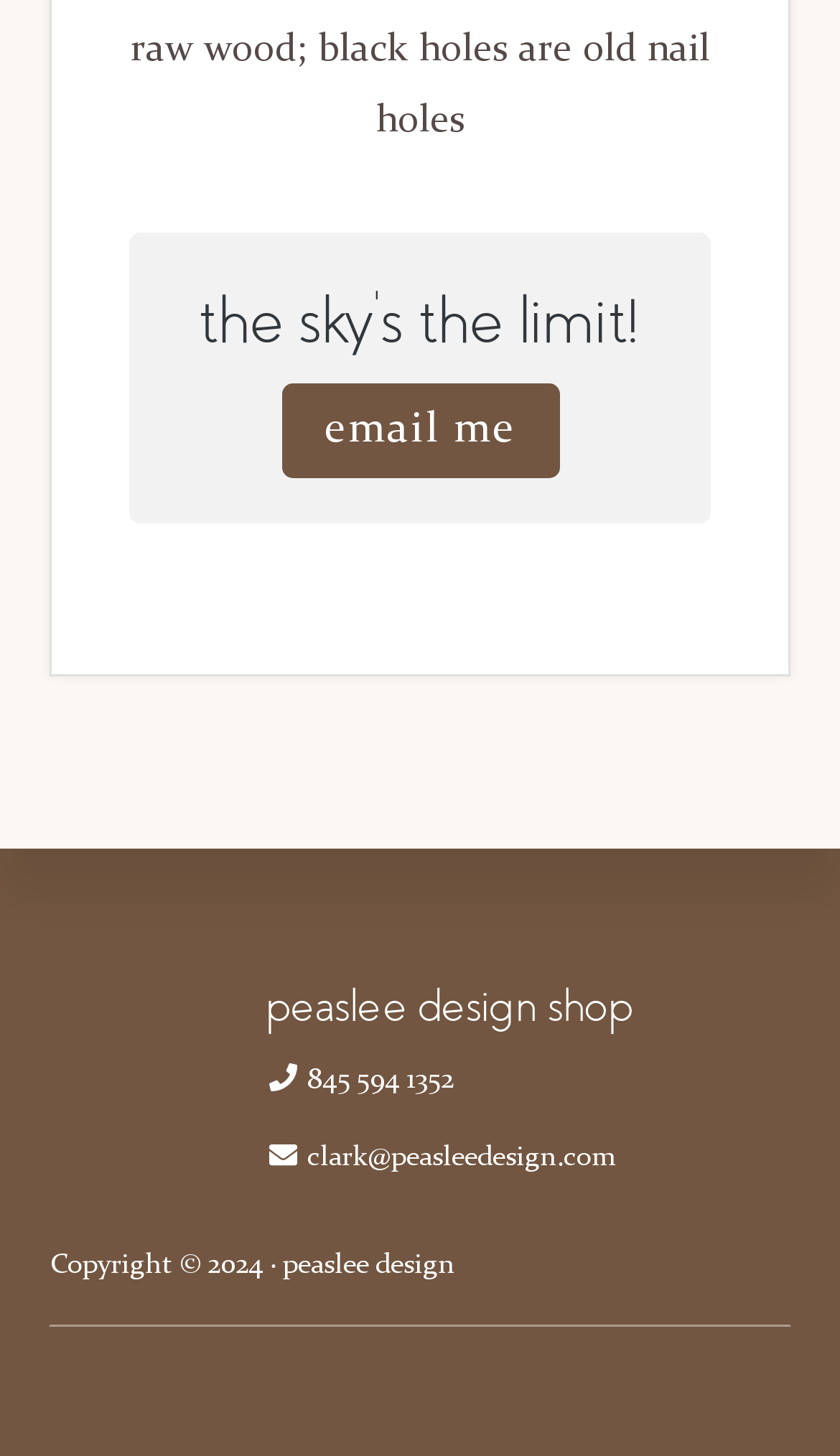Based on the element description, predict the bounding box coordinates (top-left x, top-left y, bottom-right x, bottom-right y) for the UI element in the screenshot: clark@peasleedesign.com

[0.366, 0.785, 0.732, 0.809]